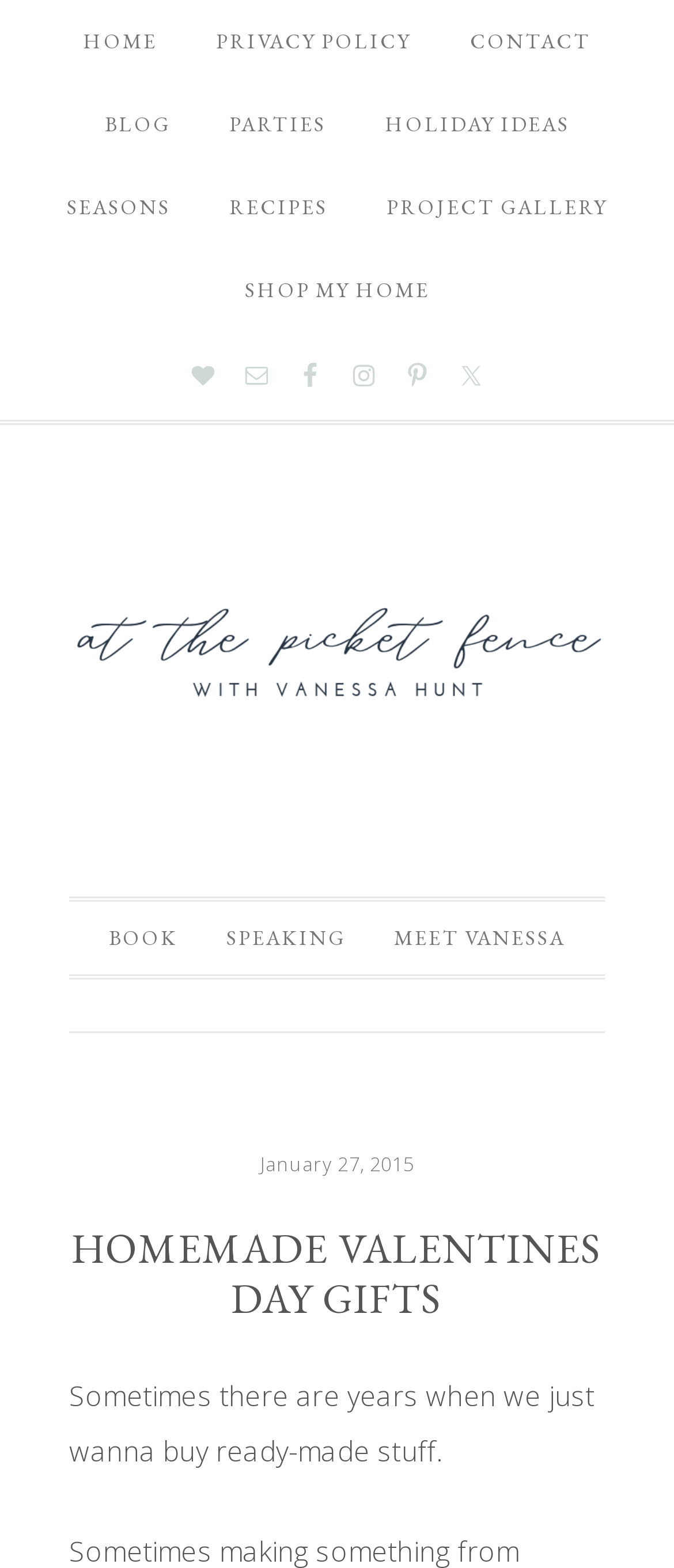Offer a detailed explanation of the webpage layout and contents.

The webpage is about homemade Valentine's Day gifts. At the top, there is a navigation bar with several links, including "HOME", "PRIVACY POLICY", "CONTACT", "BLOG", "PARTIES", "HOLIDAY IDEAS", "SEASONS", "RECIPES", "PROJECT GALLERY", and "SHOP MY HOME". Below the navigation bar, there are social media links, including "Bloglovin", "Email", "Facebook", "Instagram", "Pinterest", and "Twitter", each accompanied by an image.

On the left side of the page, there is a section with a heading "AT THE PICKET FENCE WITH VANESSA HUNT". Below this heading, there are three links: "BOOK", "SPEAKING", and "MEET VANESSA". The "MEET VANESSA" link is followed by a header with a time stamp "January 27, 2015" and a heading "HOMEMADE VALENTINES DAY GIFTS". 

Below the header, there is a paragraph of text that starts with "Sometimes there are years when we just wanna buy ready-made stuff." The rest of the page likely contains more content related to homemade Valentine's Day gifts, but it is not visible in this screenshot.